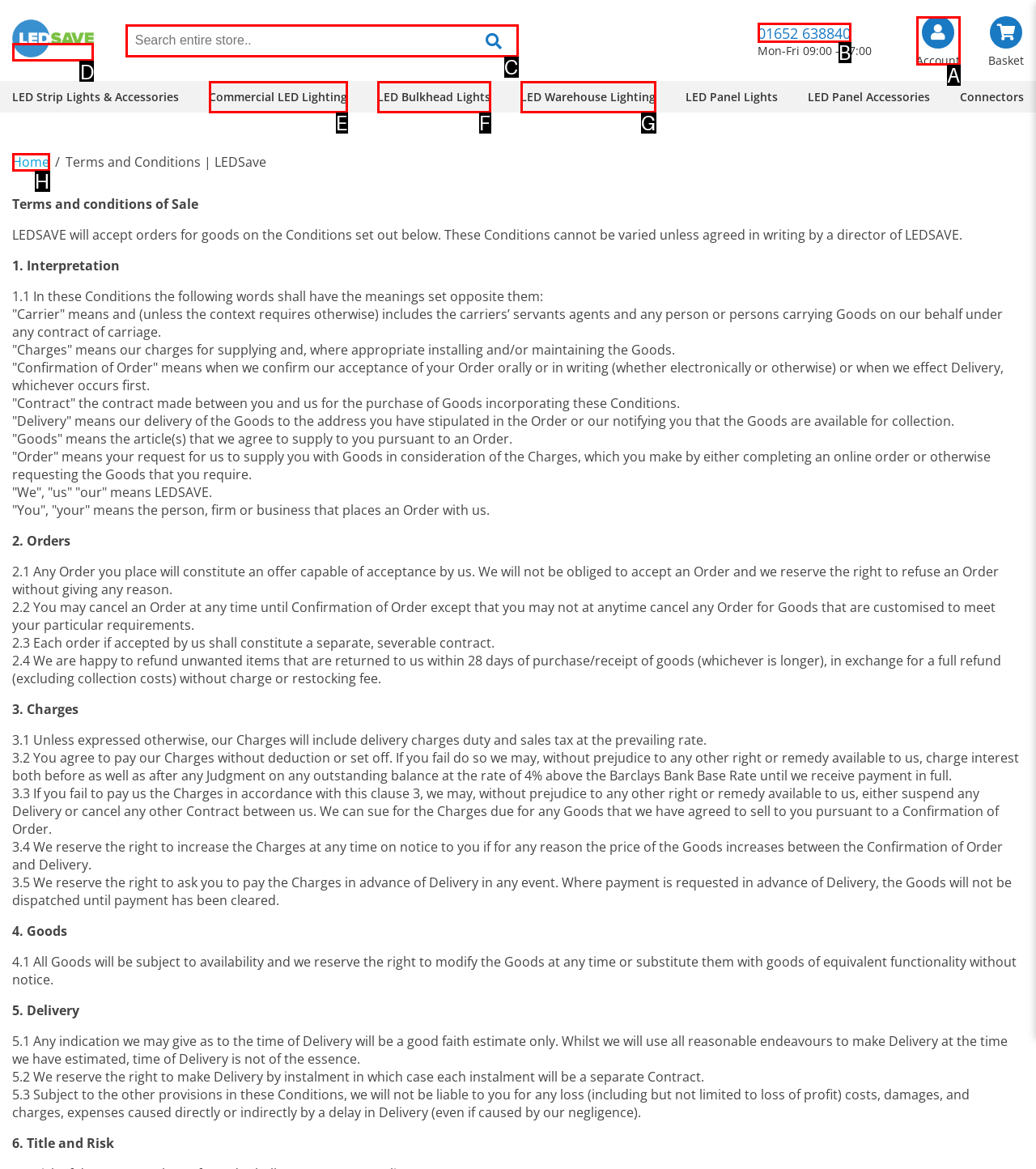Please select the letter of the HTML element that fits the description: parent_node: Comment name="author" placeholder="Name *". Answer with the option's letter directly.

None